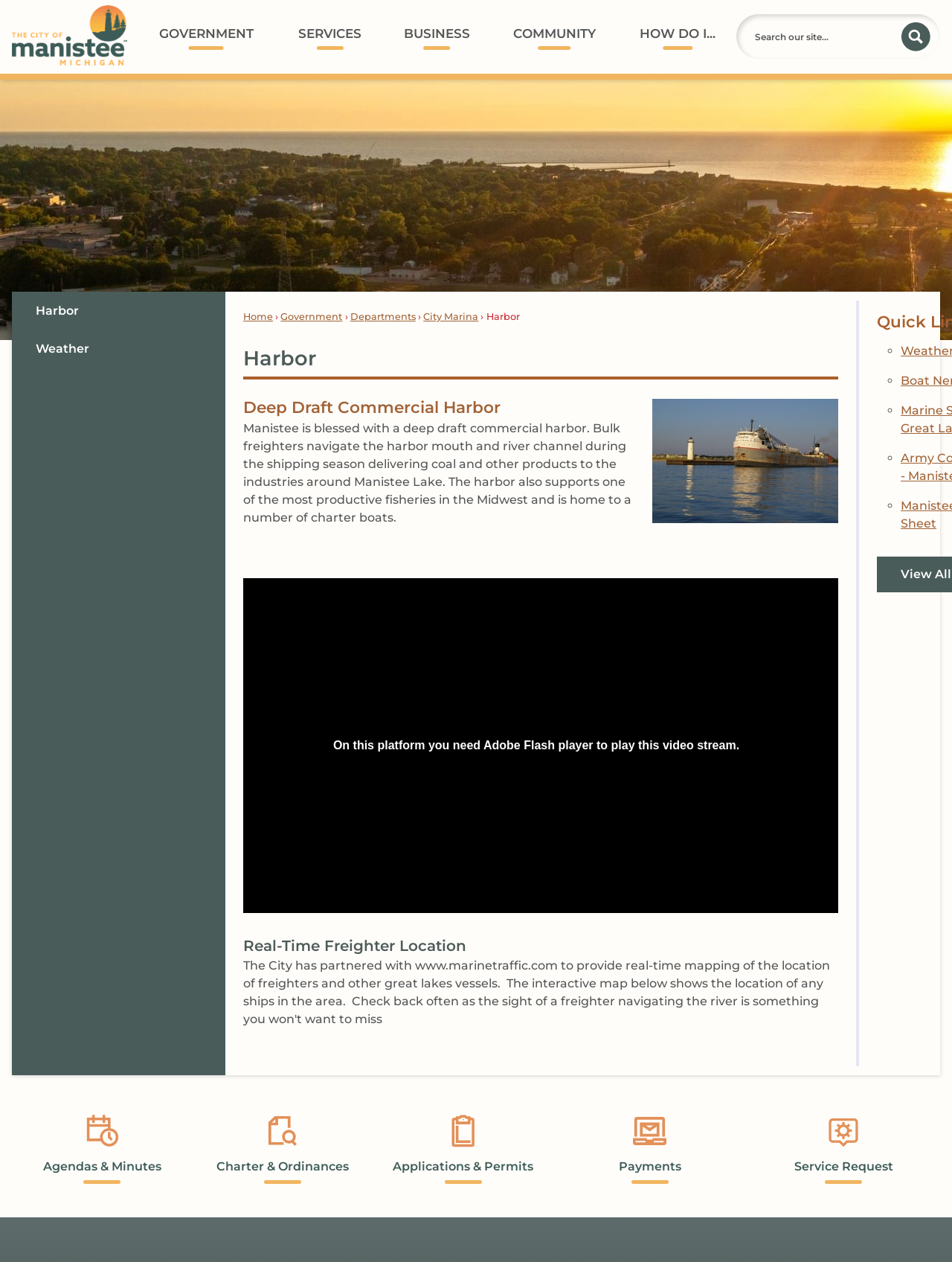Determine the bounding box coordinates of the clickable element necessary to fulfill the instruction: "Learn about the harbor". Provide the coordinates as four float numbers within the 0 to 1 range, i.e., [left, top, right, bottom].

[0.255, 0.275, 0.88, 0.3]